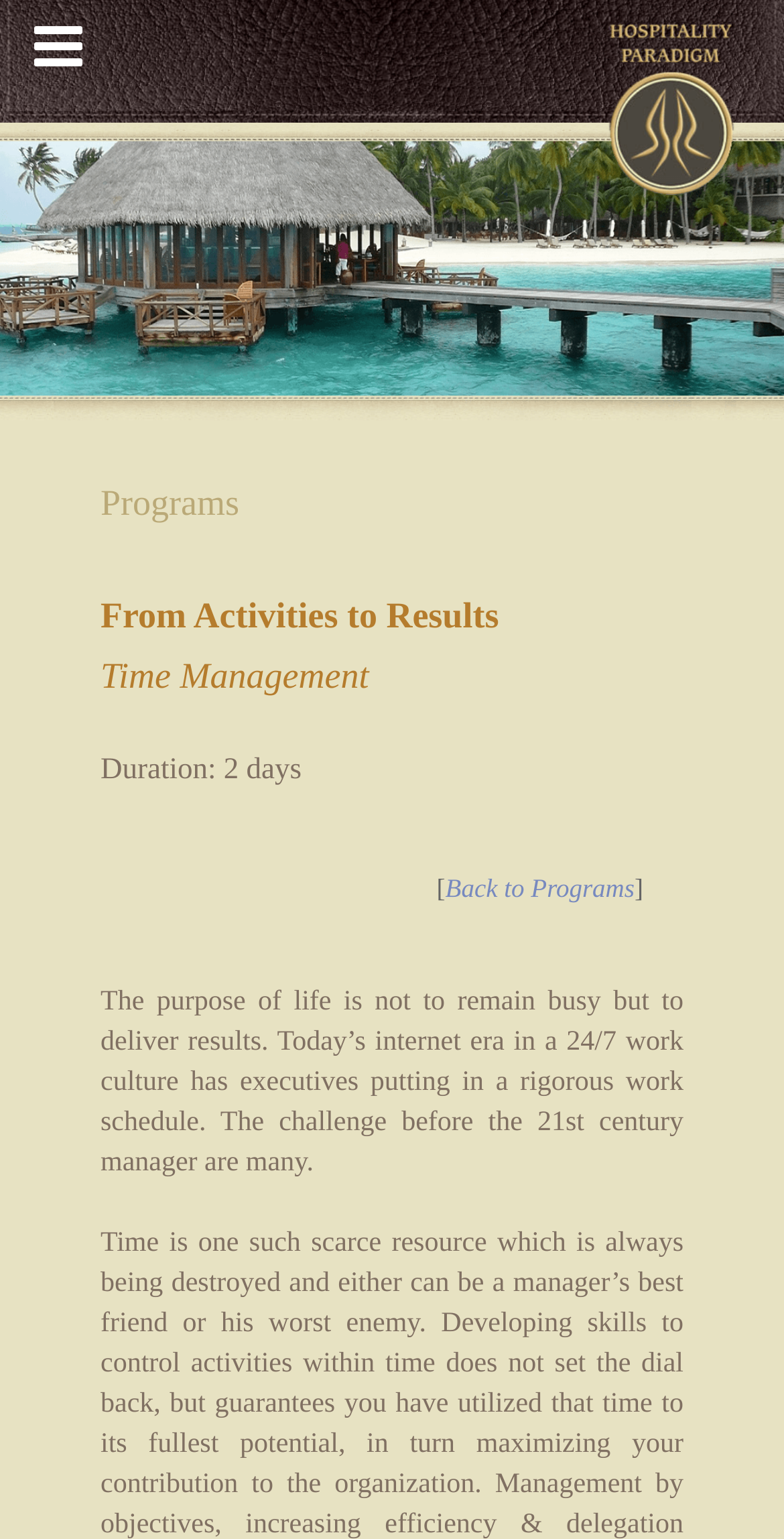Based on the image, provide a detailed and complete answer to the question: 
How many days is the Time Management program?

The webpage shows 'Duration: 2 days' in the StaticText element, which indicates that the Time Management program lasts for 2 days.